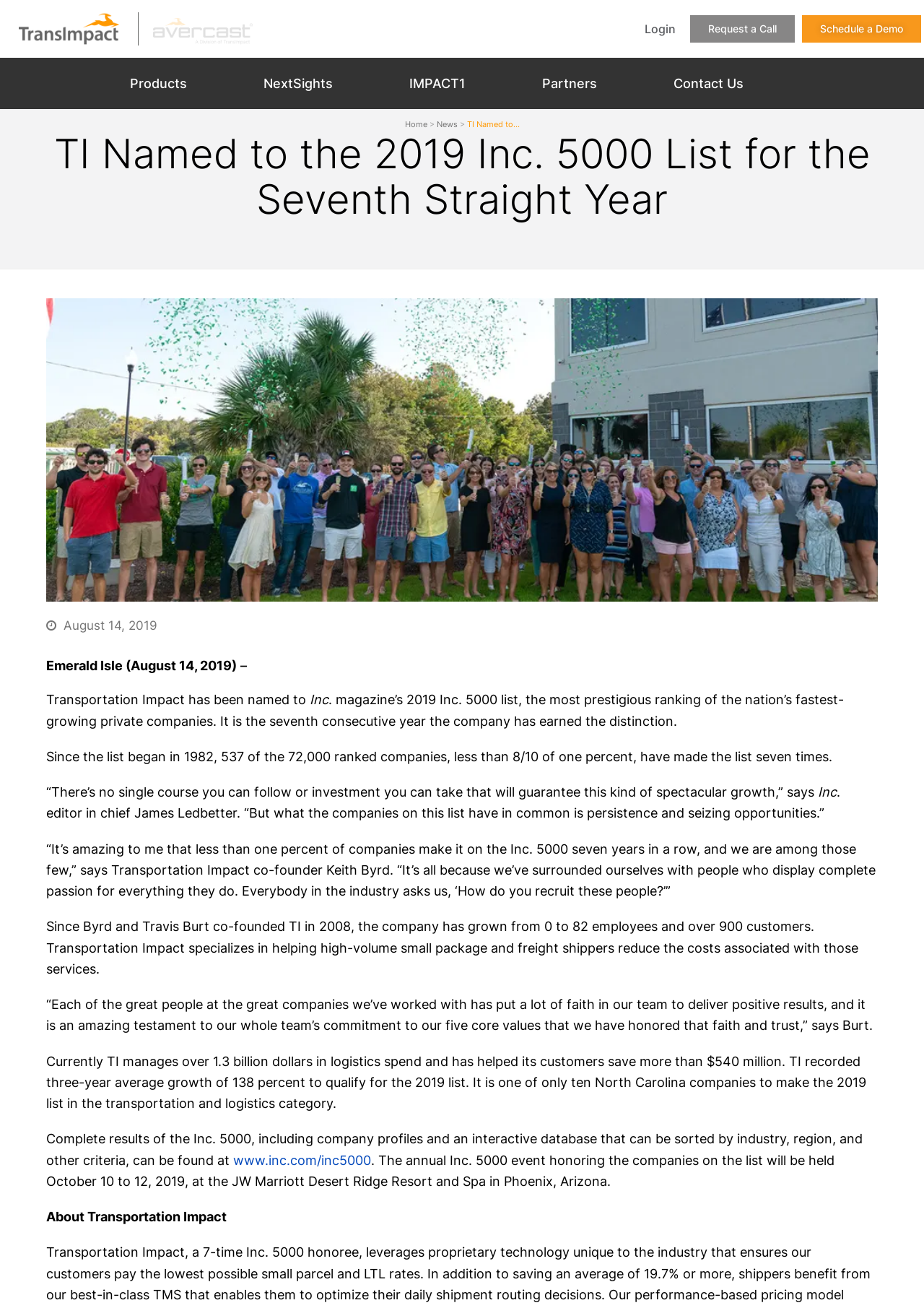Locate the bounding box of the user interface element based on this description: "Request a Call".

[0.747, 0.012, 0.86, 0.033]